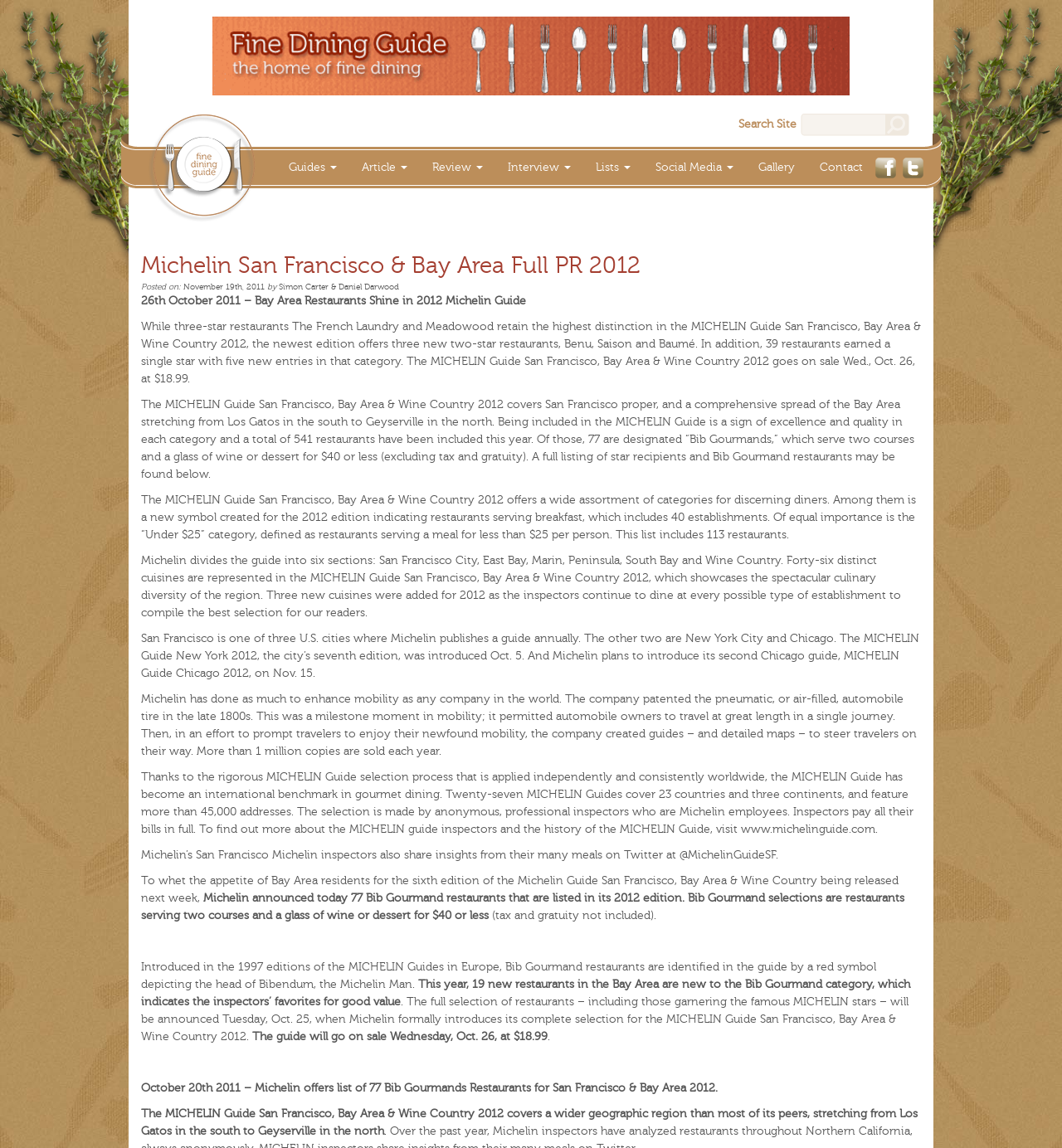Identify the bounding box coordinates of the area you need to click to perform the following instruction: "Read Michelin San Francisco & Bay Area Full PR 2012".

[0.133, 0.221, 0.867, 0.241]